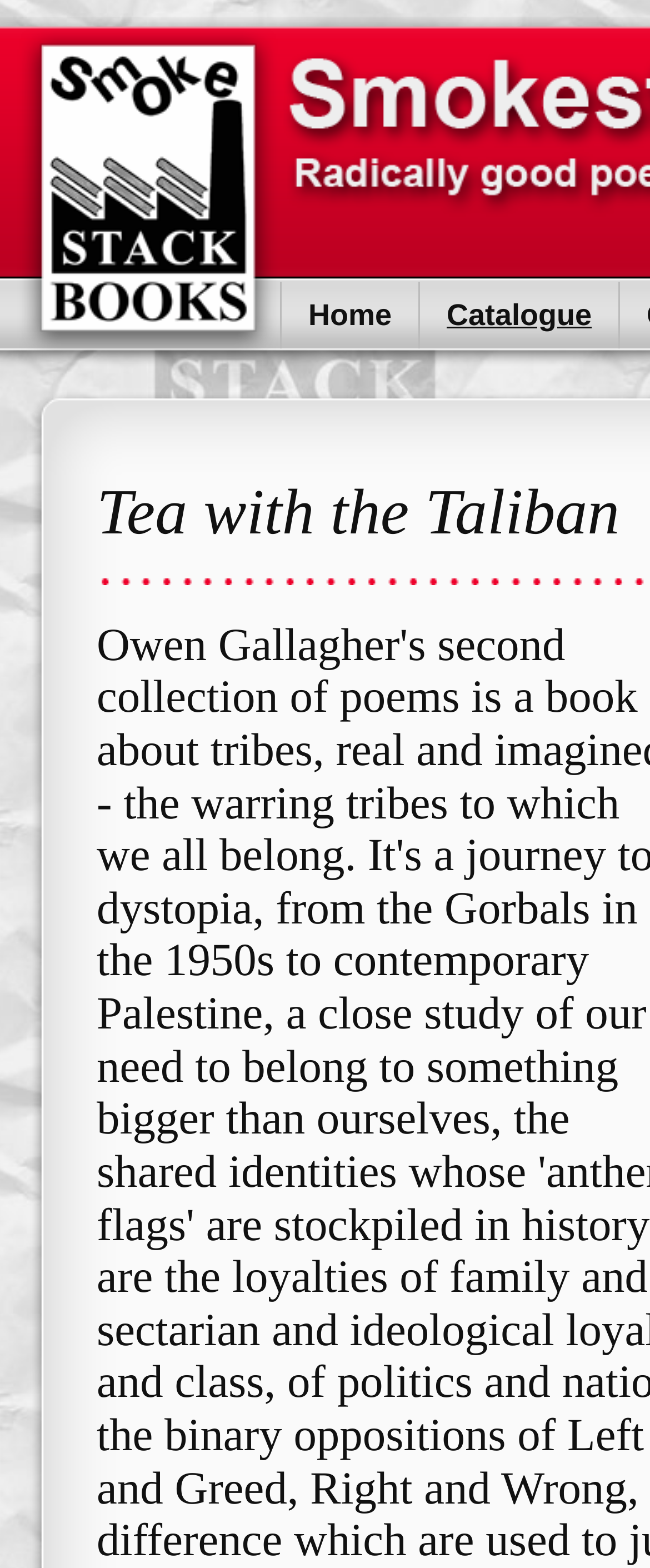Identify the bounding box coordinates for the UI element described as follows: "Home". Ensure the coordinates are four float numbers between 0 and 1, formatted as [left, top, right, bottom].

[0.431, 0.18, 0.646, 0.222]